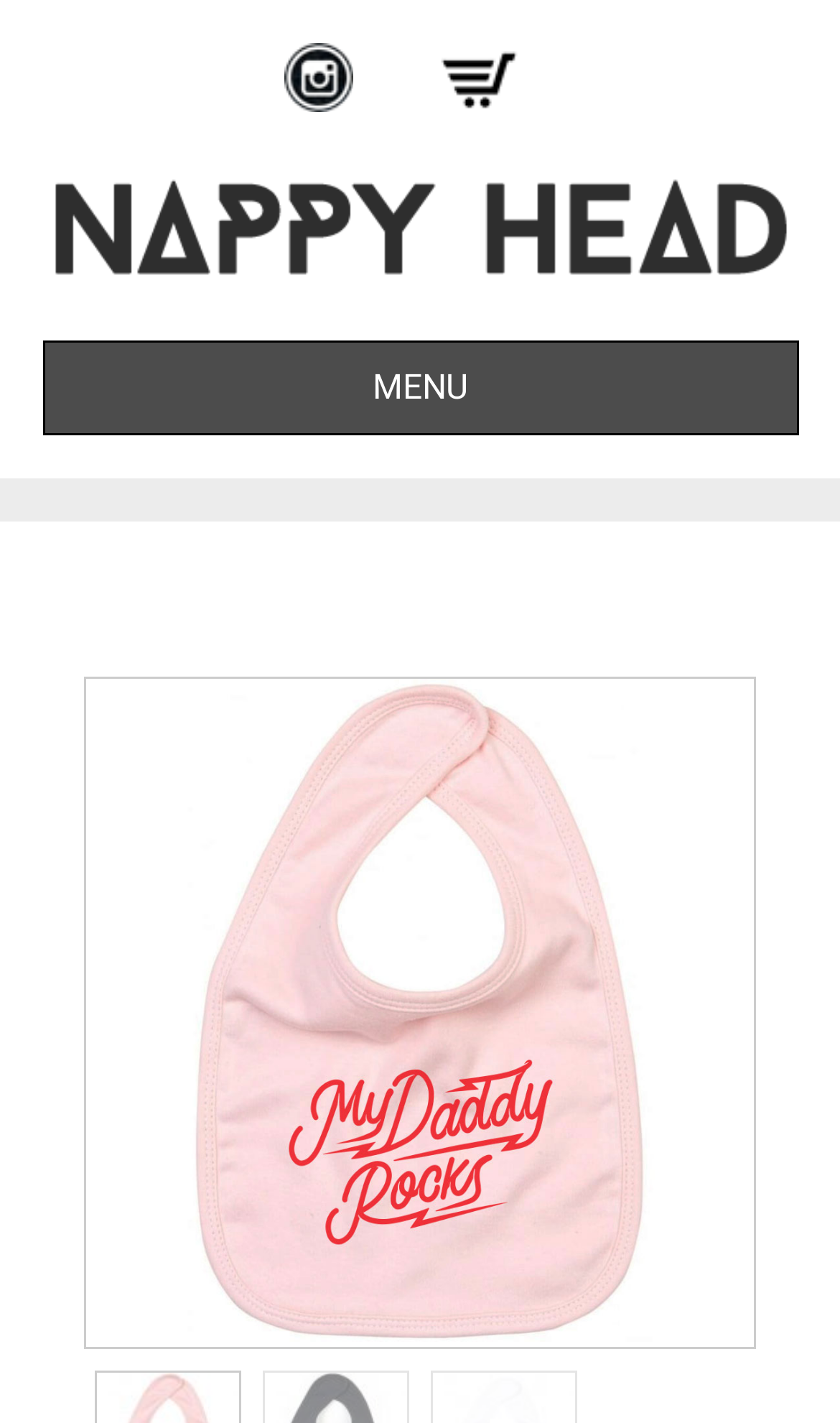How many links are there at the top of the page?
Based on the screenshot, provide a one-word or short-phrase response.

3